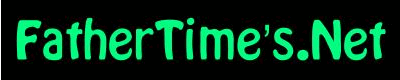Offer a detailed narrative of the image.

The image prominently features the logo of "FatherTime's Net," presented in a vibrant green stylized font against a black background. This colorful logo reflects the dynamic and engaging nature of the website, which is dedicated to exploring various cultural traditions, including the Thai New Year celebrations. The choice of bright green may suggest themes of growth, renewal, and festivity, aligning with the joyous spirit of the festivities discussed on the site. As part of the overarching theme, this logo serves to anchor the content related to diverse New Year traditions from around the world.